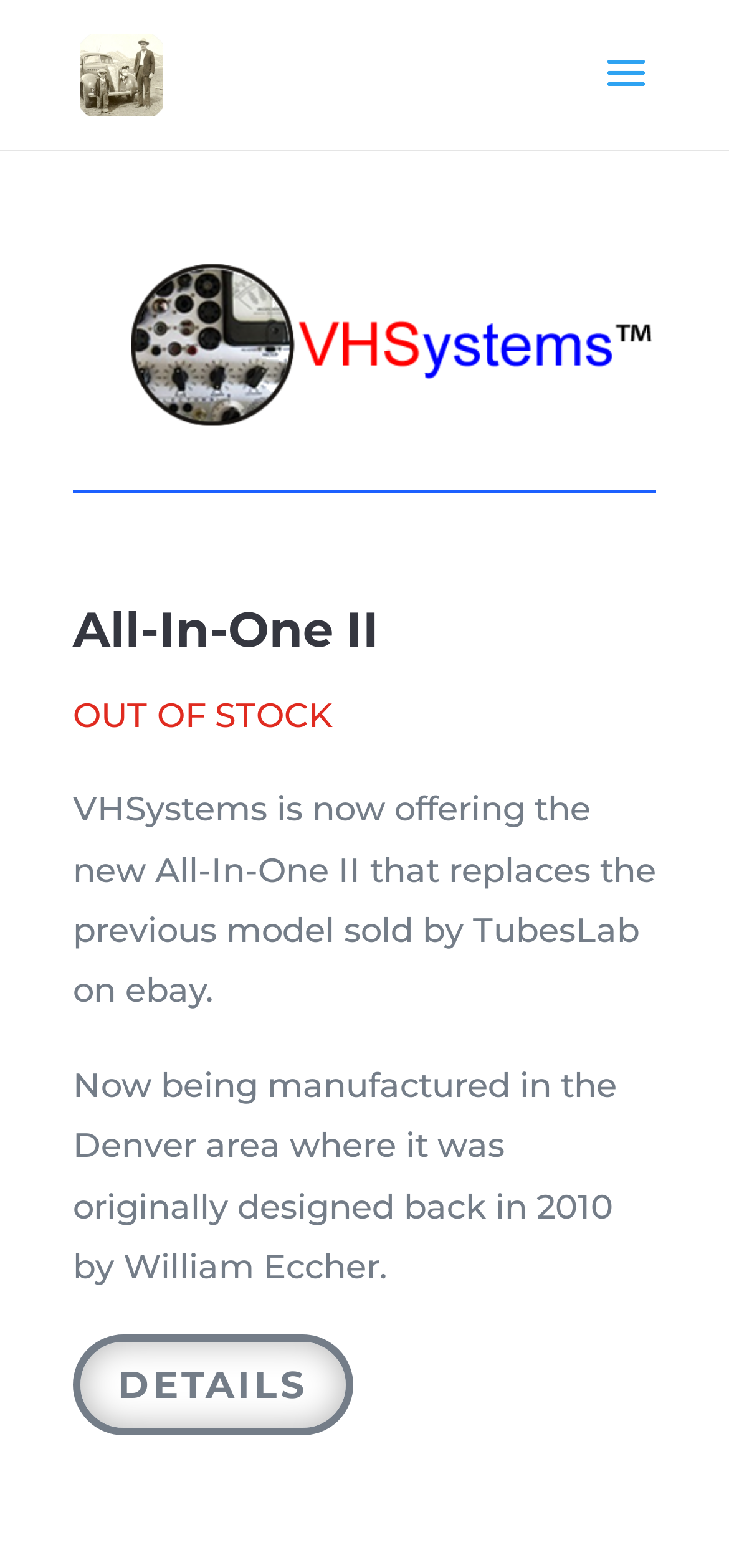Reply to the question below using a single word or brief phrase:
What is the current status of the All-In-One II product?

OUT OF STOCK